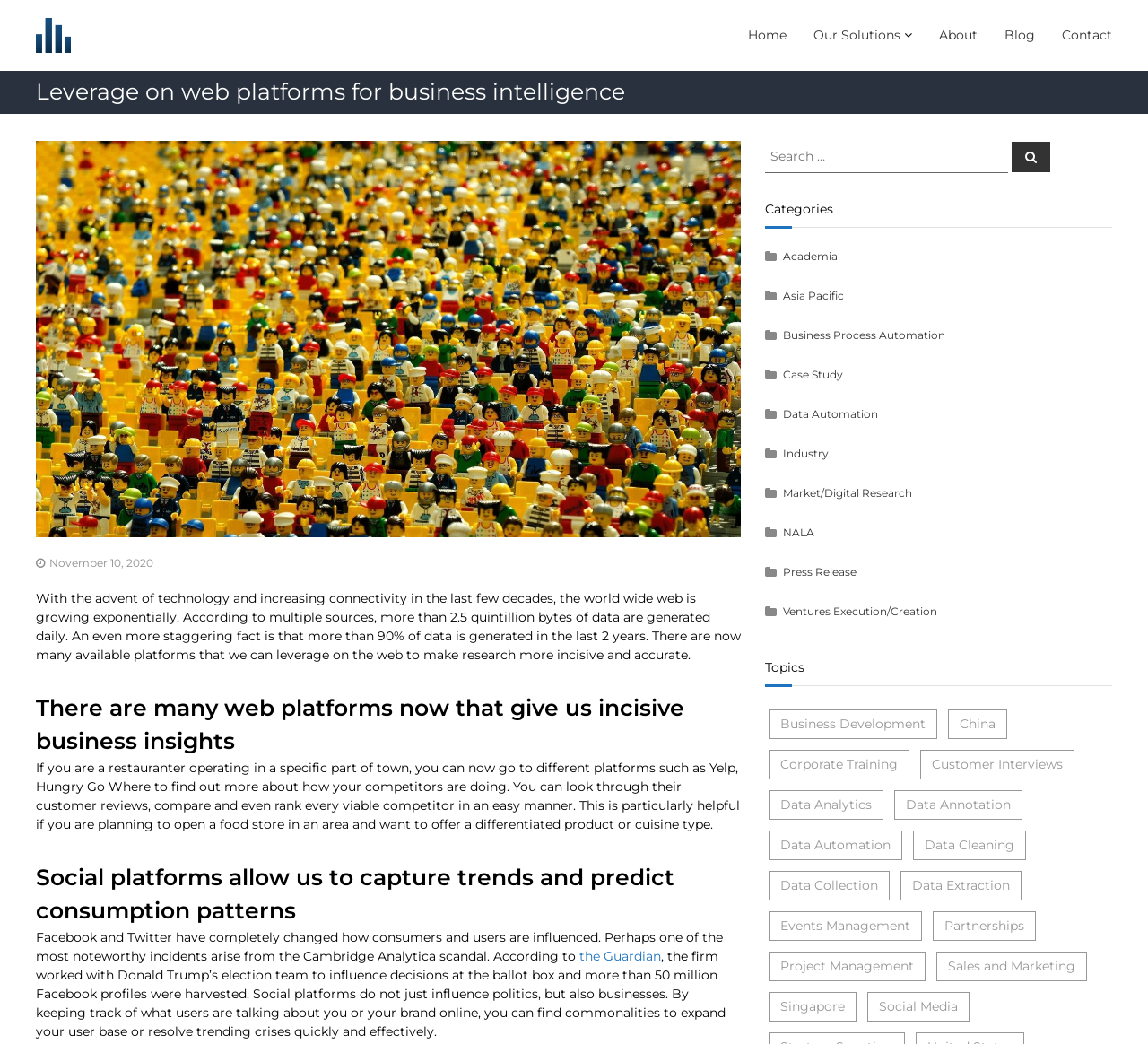What is the name of the agency? Observe the screenshot and provide a one-word or short phrase answer.

Techsumption